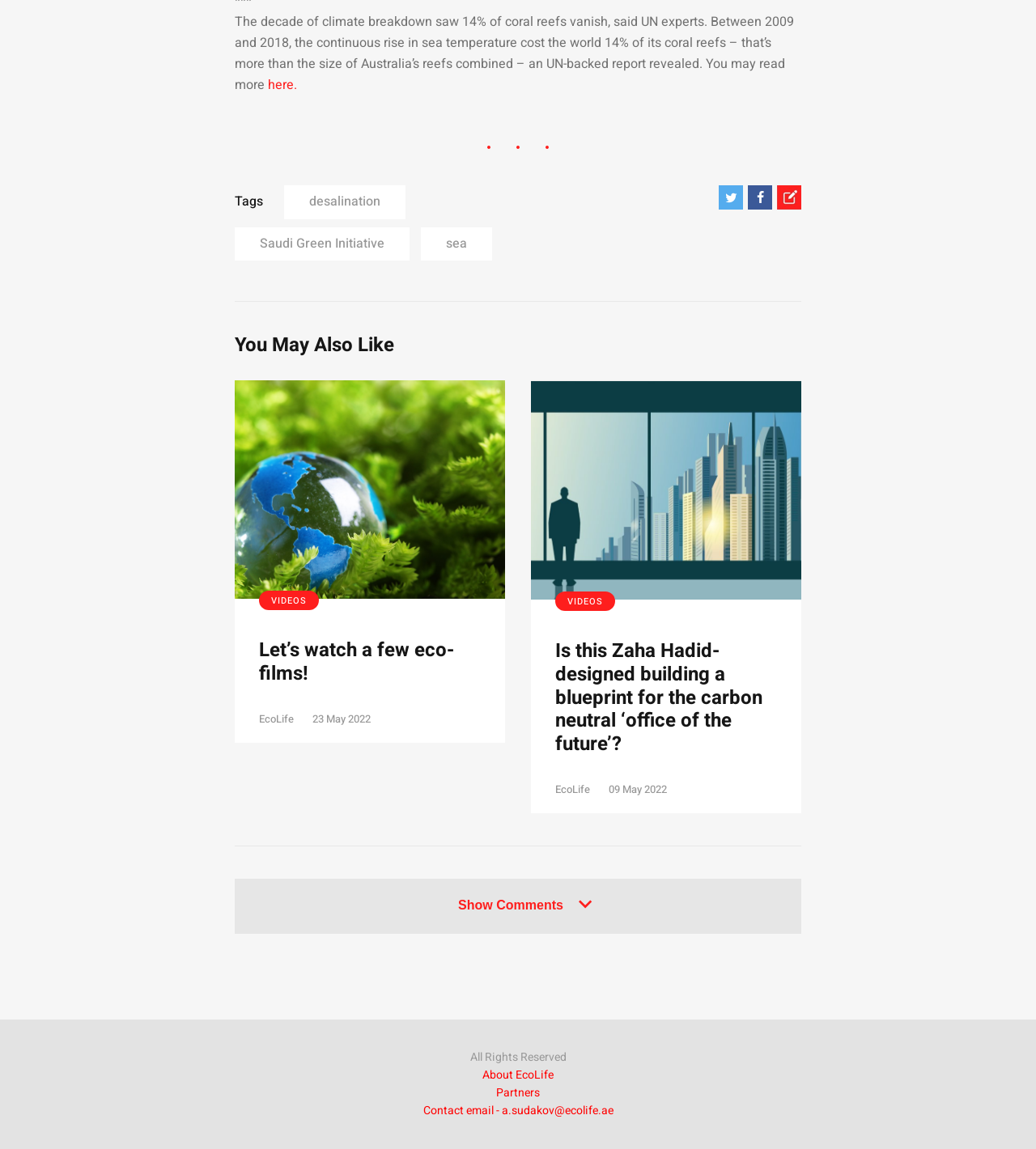What type of content is available in the 'VIDEOS' section?
Refer to the screenshot and answer in one word or phrase.

eco-films